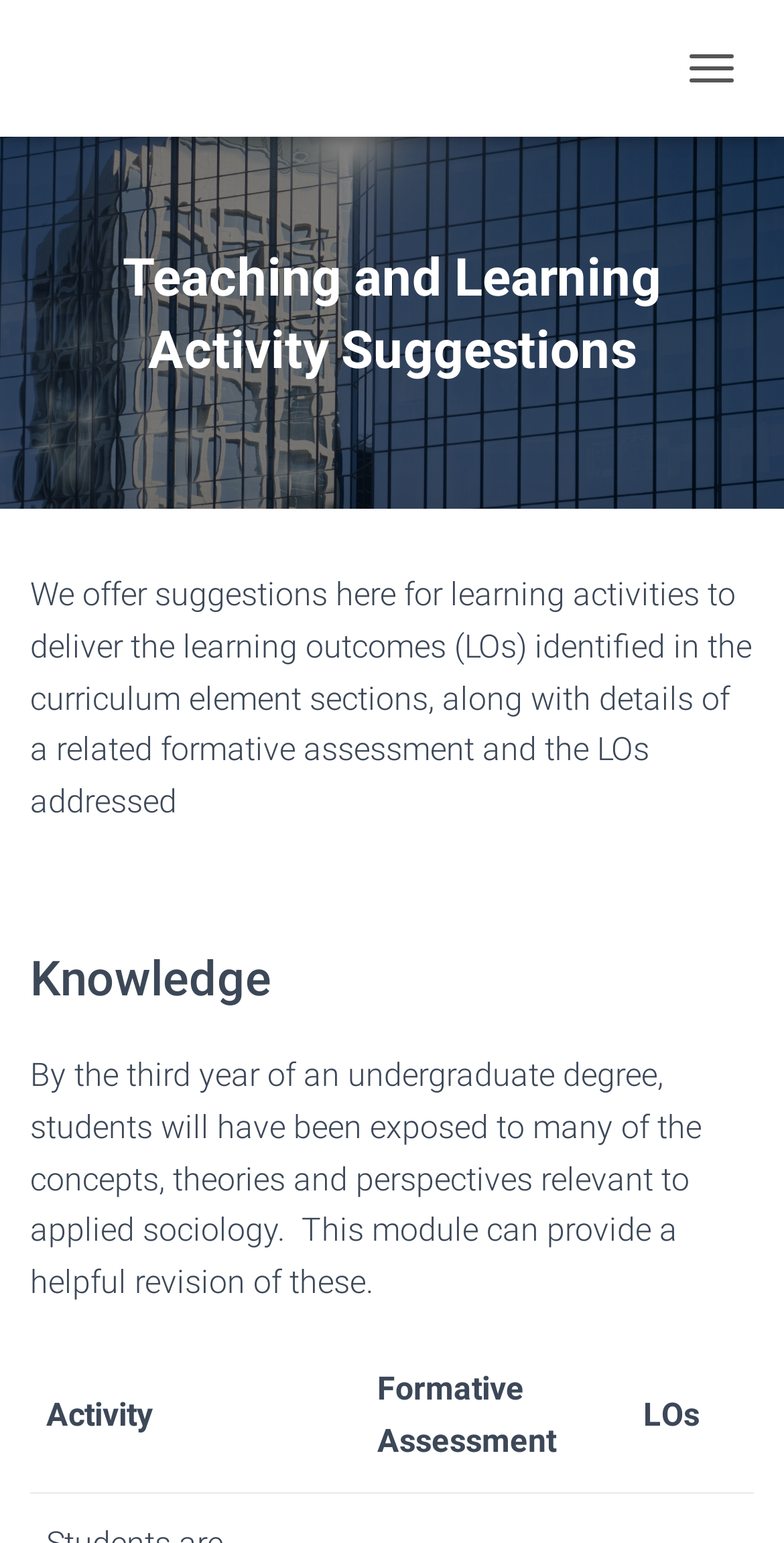Please find and provide the title of the webpage.

Teaching and Learning Activity Suggestions